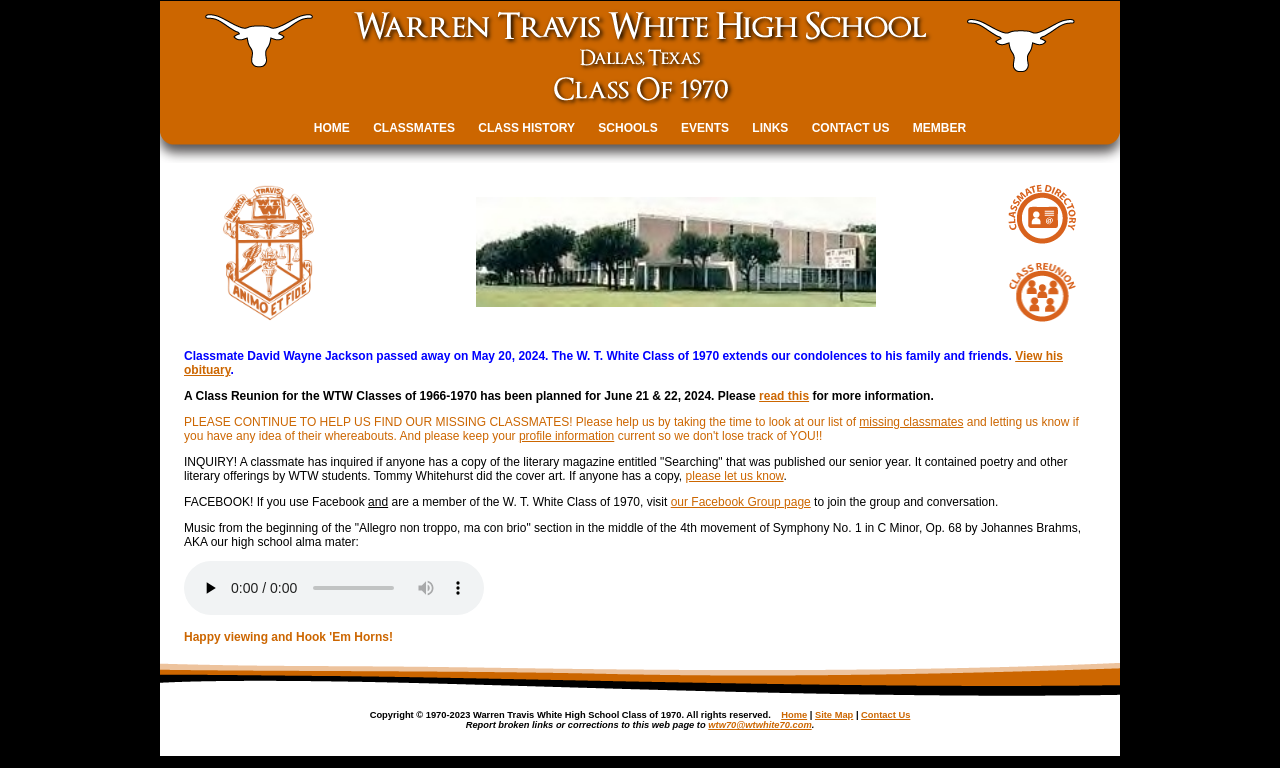What is the purpose of the audio element on the webpage?
Relying on the image, give a concise answer in one word or a brief phrase.

Play alma mater